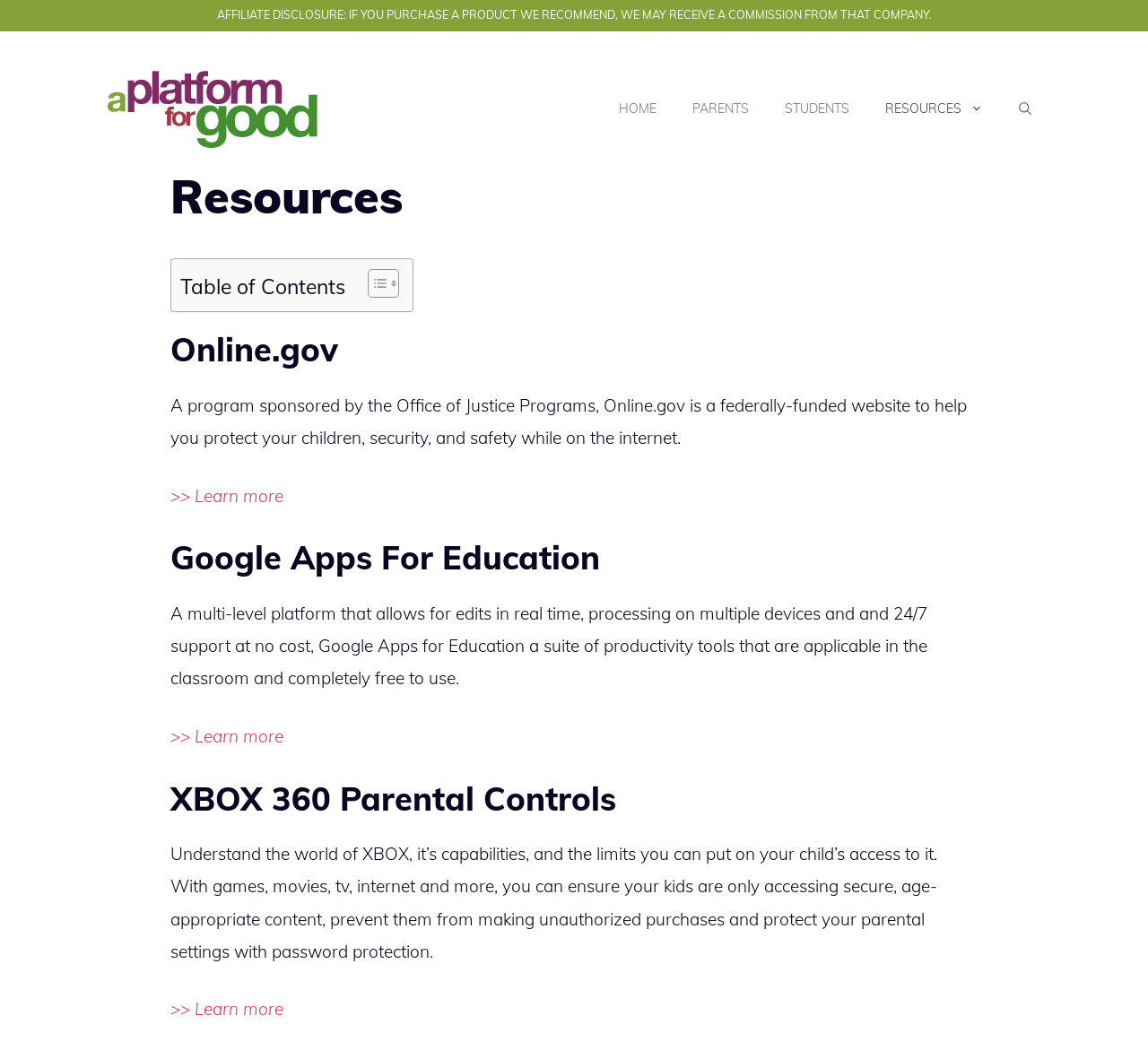From the webpage screenshot, identify the region described by Resources. Provide the bounding box coordinates as (top-left x, top-left y, bottom-right x, bottom-right y), with each value being a floating point number between 0 and 1.

[0.755, 0.078, 0.872, 0.13]